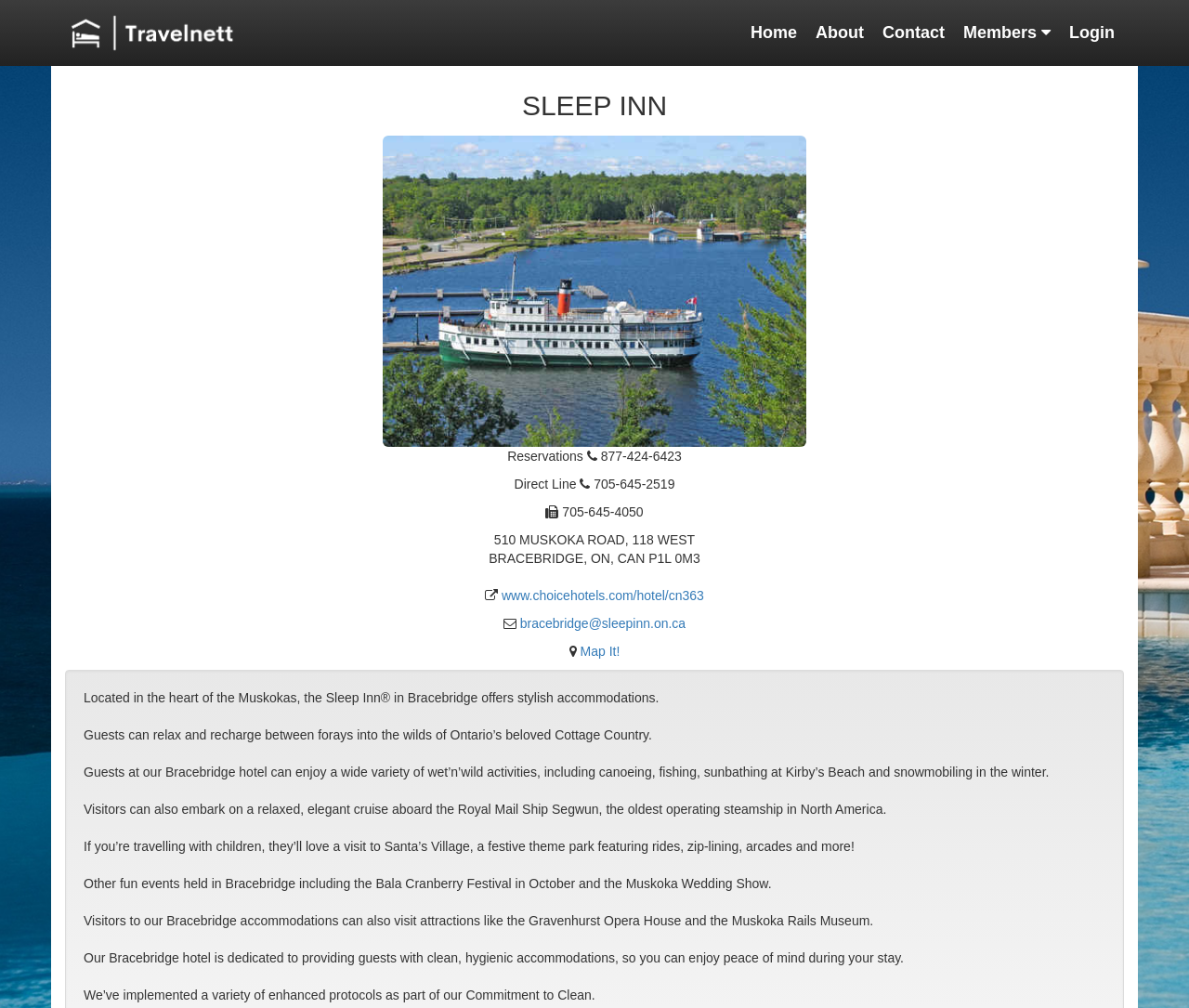Indicate the bounding box coordinates of the element that needs to be clicked to satisfy the following instruction: "Read ProYou Business Advisory's Terms and Conditions". The coordinates should be four float numbers between 0 and 1, i.e., [left, top, right, bottom].

None